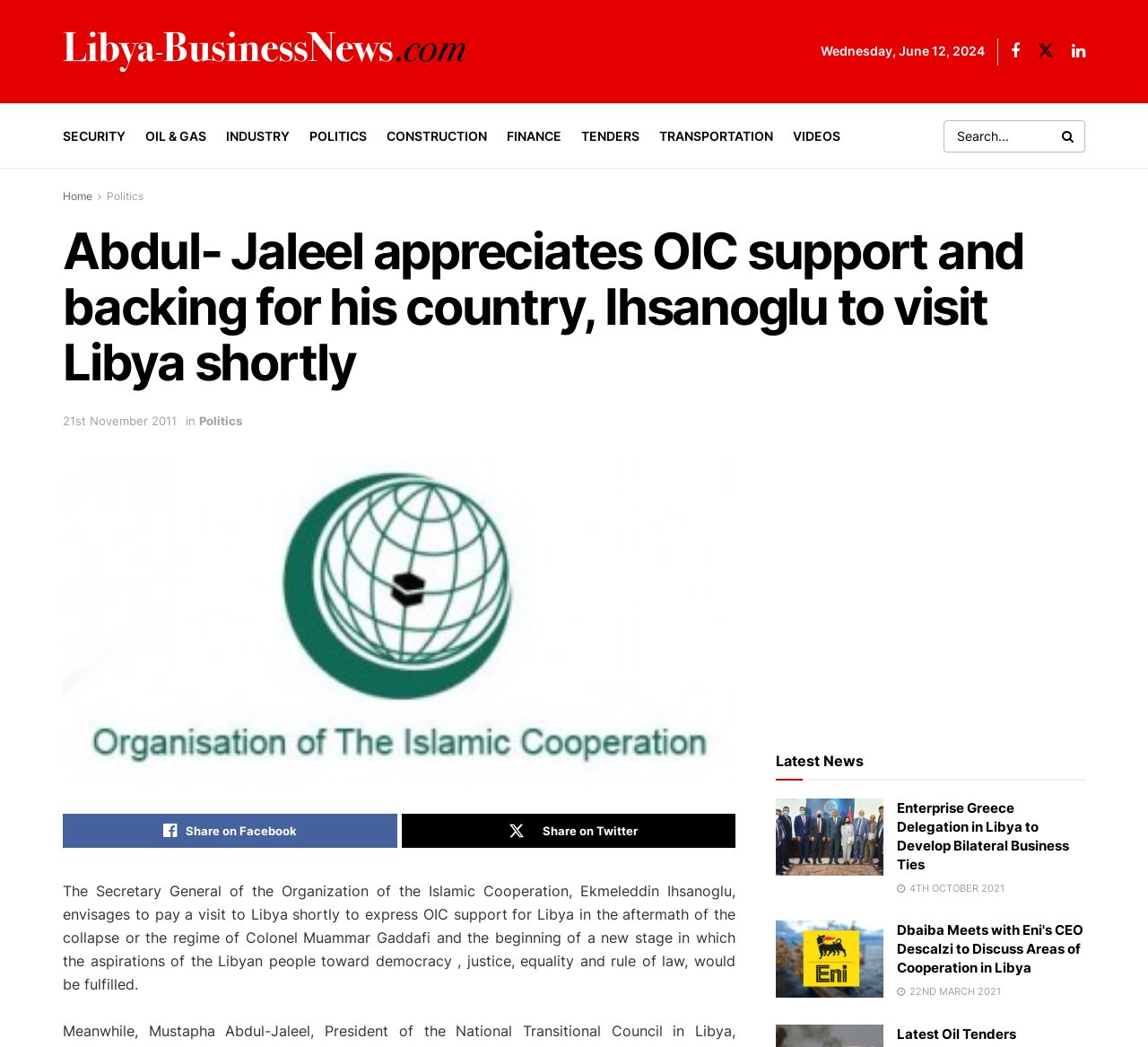Pinpoint the bounding box coordinates of the clickable area needed to execute the instruction: "Search for Libya business news". The coordinates should be specified as four float numbers between 0 and 1, i.e., [left, top, right, bottom].

[0.822, 0.114, 0.945, 0.145]